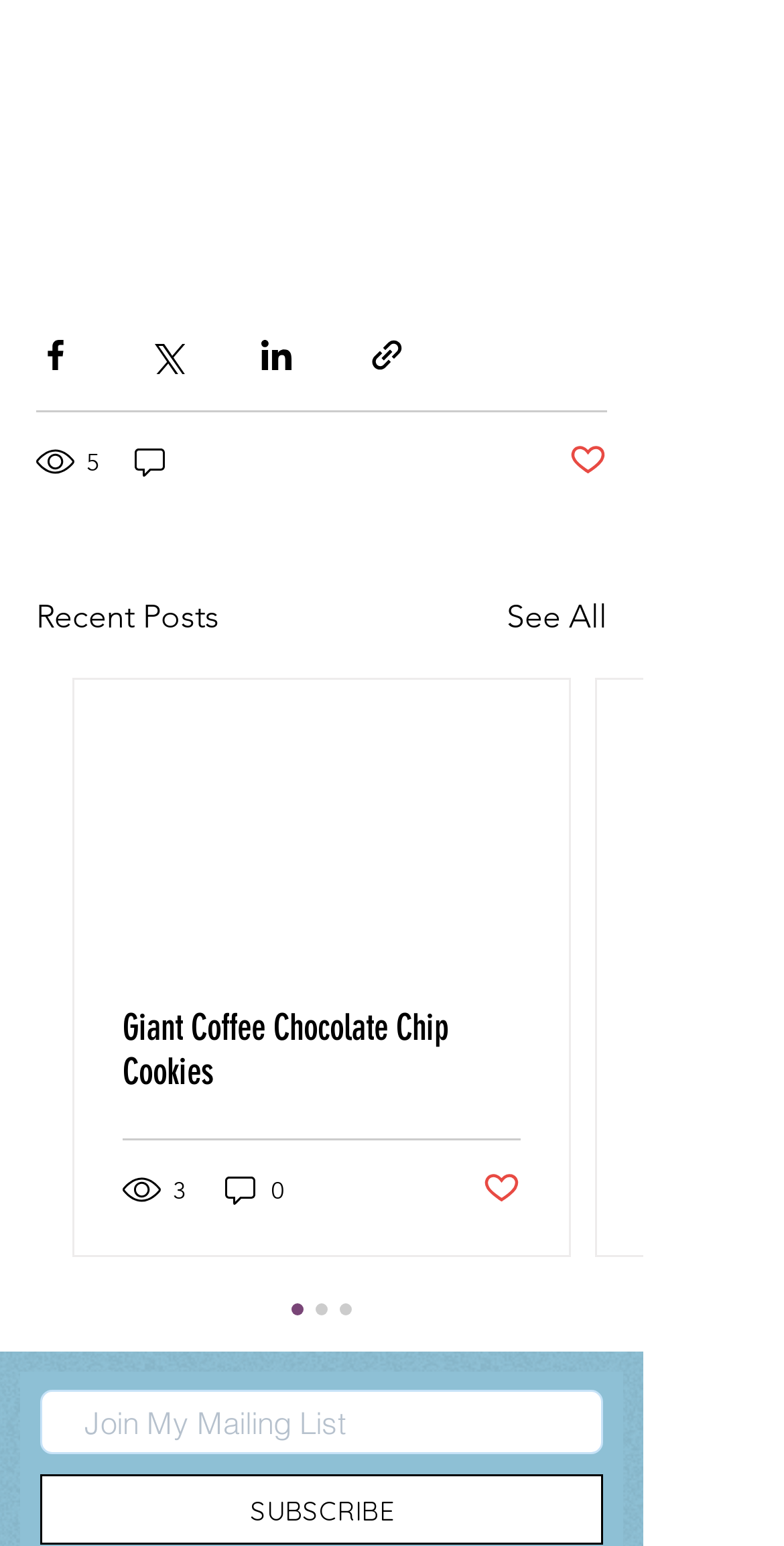How many views does the first post have?
Based on the image, respond with a single word or phrase.

5 views